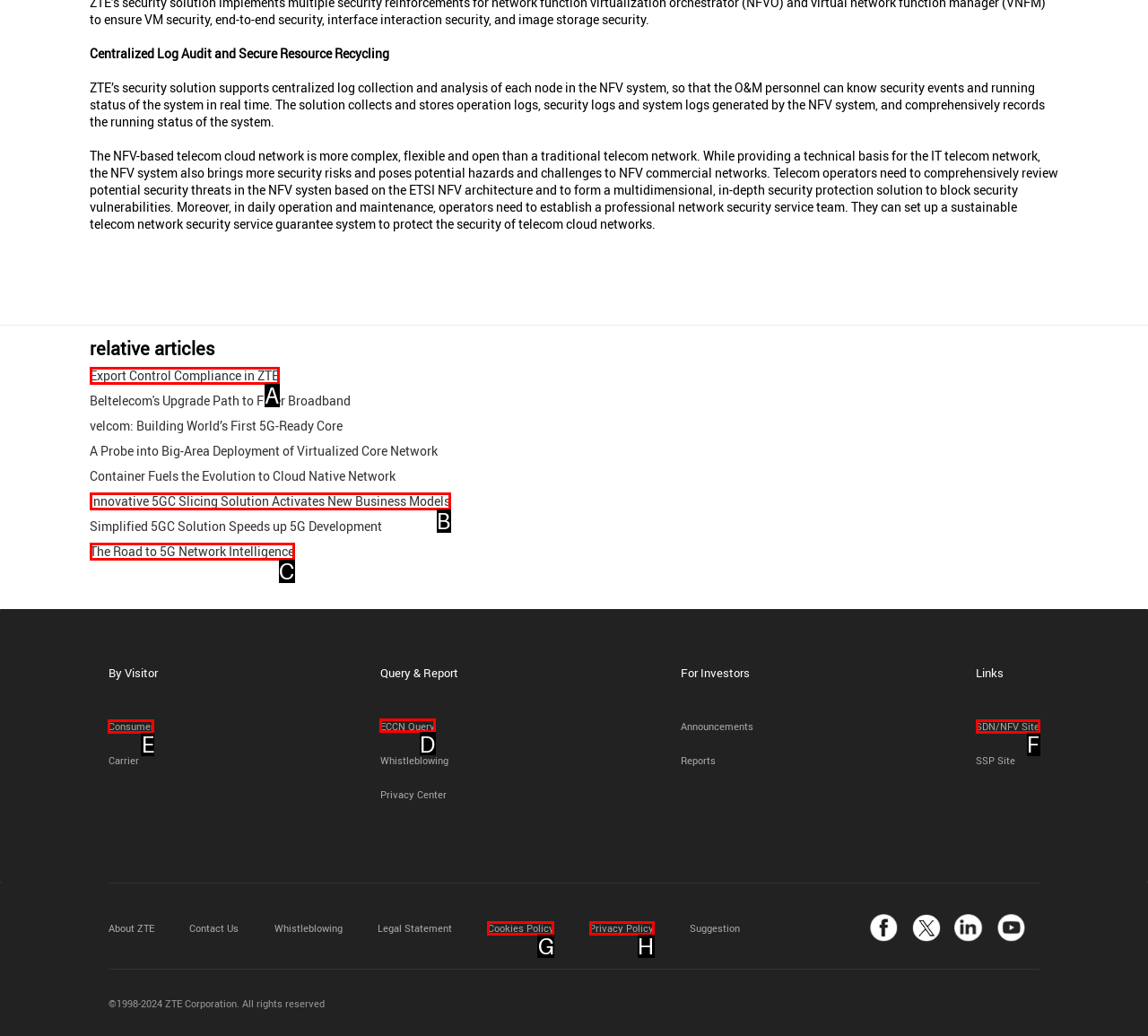Choose the correct UI element to click for this task: Query ECCN Answer using the letter from the given choices.

D